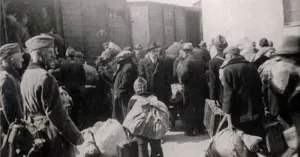What are the individuals in the image waiting for?
Analyze the image and provide a thorough answer to the question.

According to the caption, the individuals in the image are awaiting an uncertain fate, implying that they are unaware of what will happen to them next, which adds to the sense of uncertainty and fear in the atmosphere.